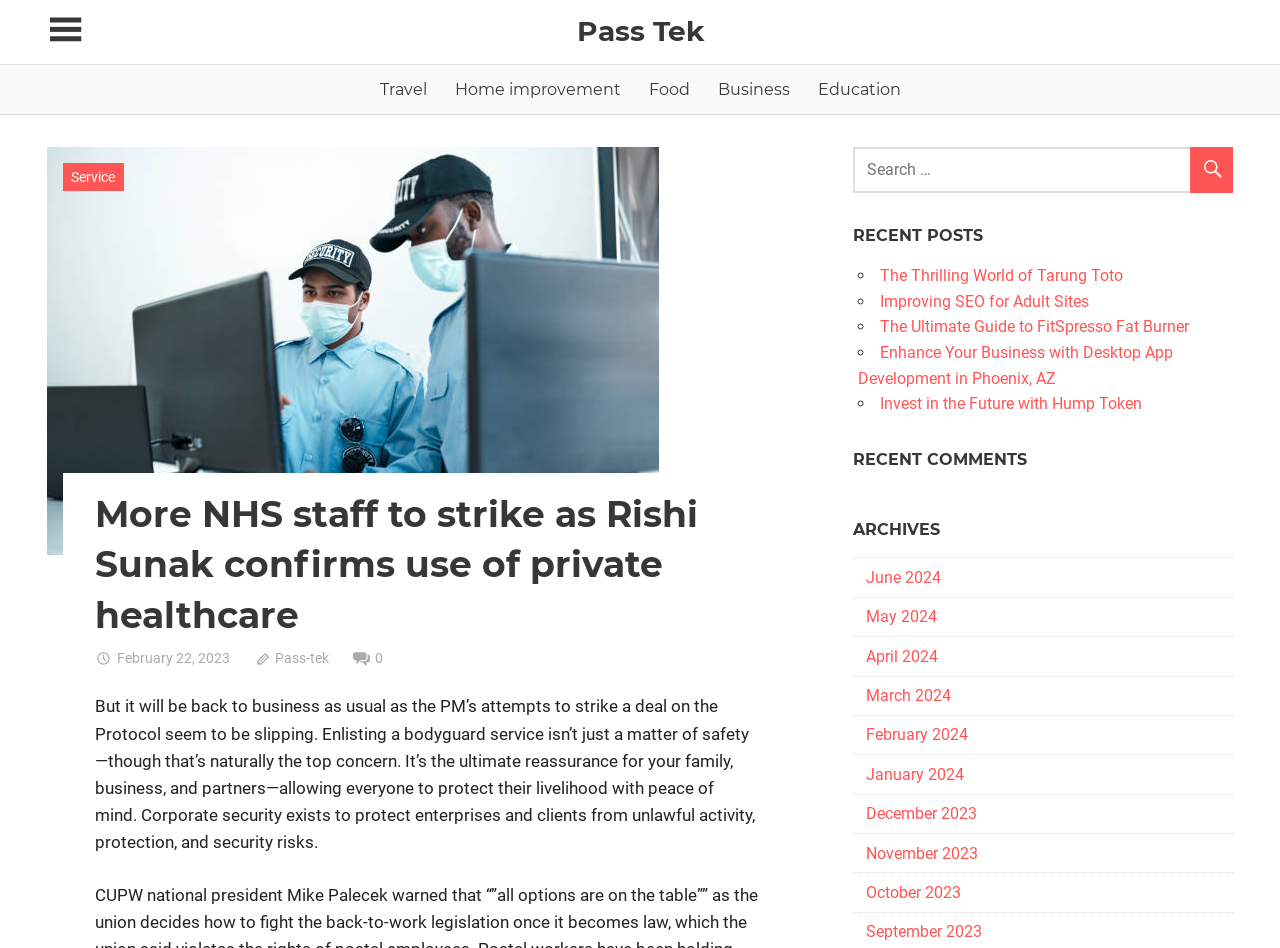Predict the bounding box for the UI component with the following description: "Improving SEO for Adult Sites".

[0.688, 0.308, 0.851, 0.328]